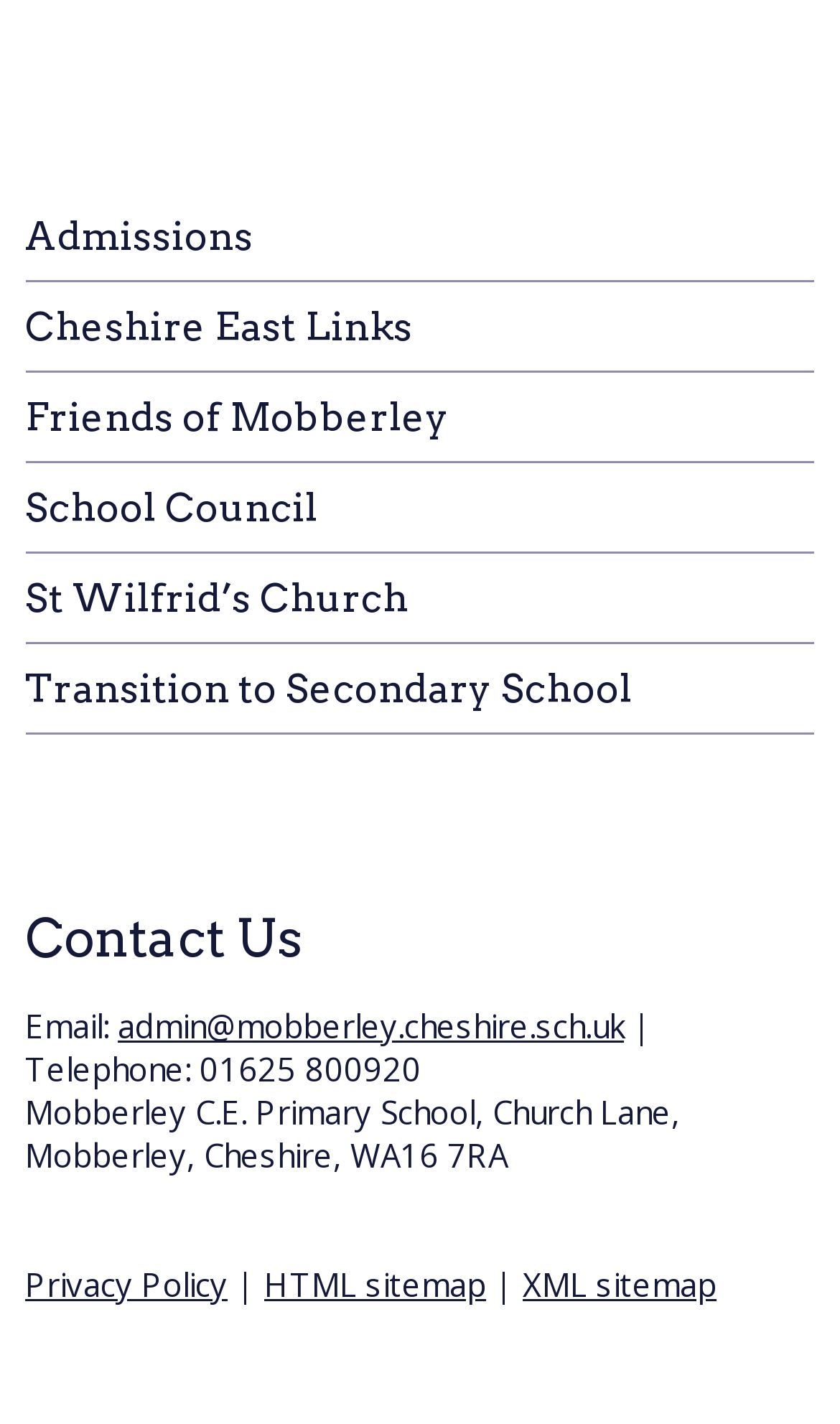Identify the bounding box for the described UI element. Provide the coordinates in (top-left x, top-left y, bottom-right x, bottom-right y) format with values ranging from 0 to 1: Friends of Mobberley

[0.03, 0.277, 0.97, 0.309]